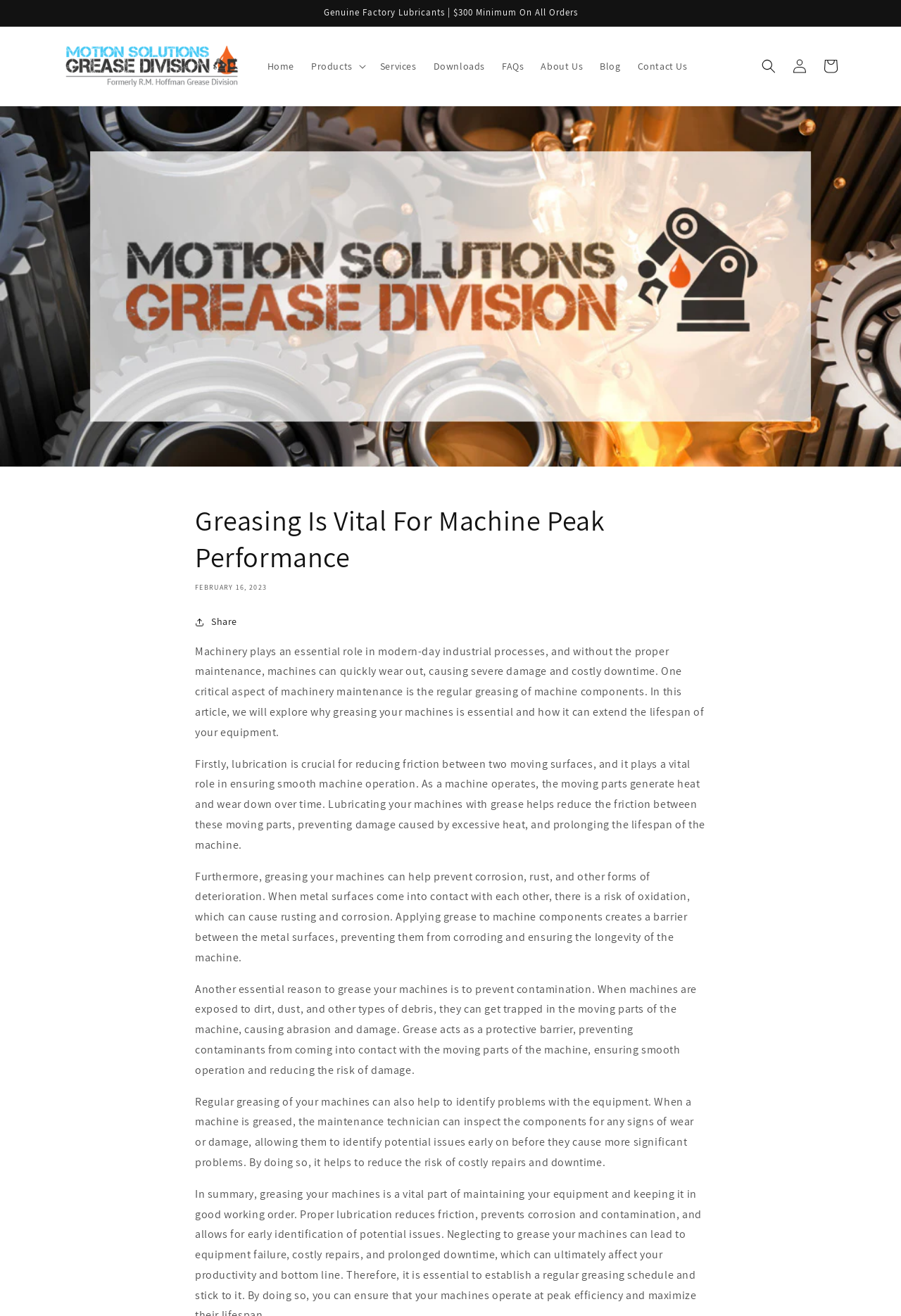Specify the bounding box coordinates for the region that must be clicked to perform the given instruction: "Read the blog".

[0.656, 0.039, 0.698, 0.062]